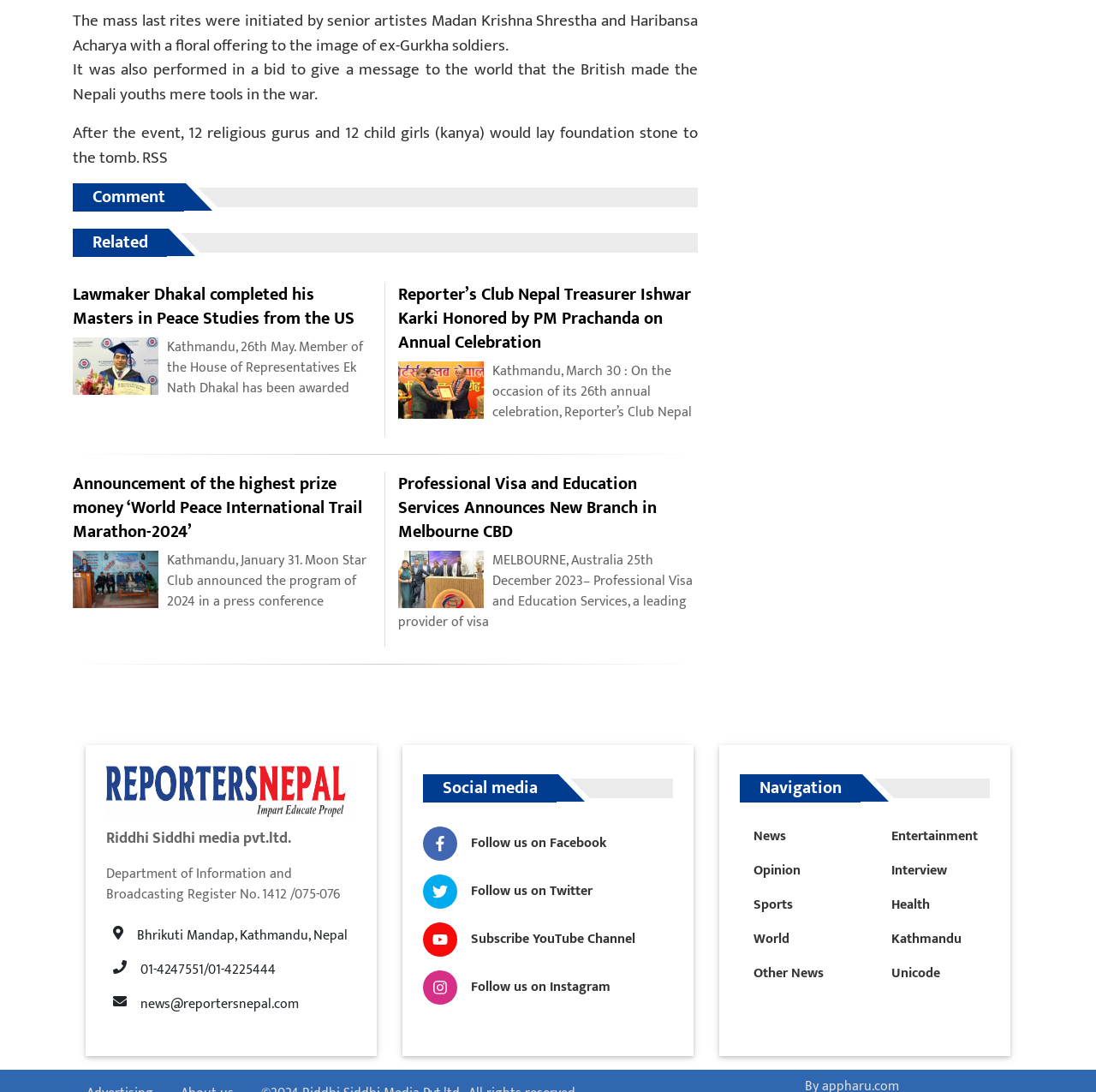Examine the image carefully and respond to the question with a detailed answer: 
What is the purpose of the event mentioned in the second paragraph?

The second paragraph mentions that the event was performed in a bid to give a message to the world that the British made the Nepali youths mere tools in the war. This suggests that the event is meant to convey a message about the historical treatment of Nepali youths during the war.